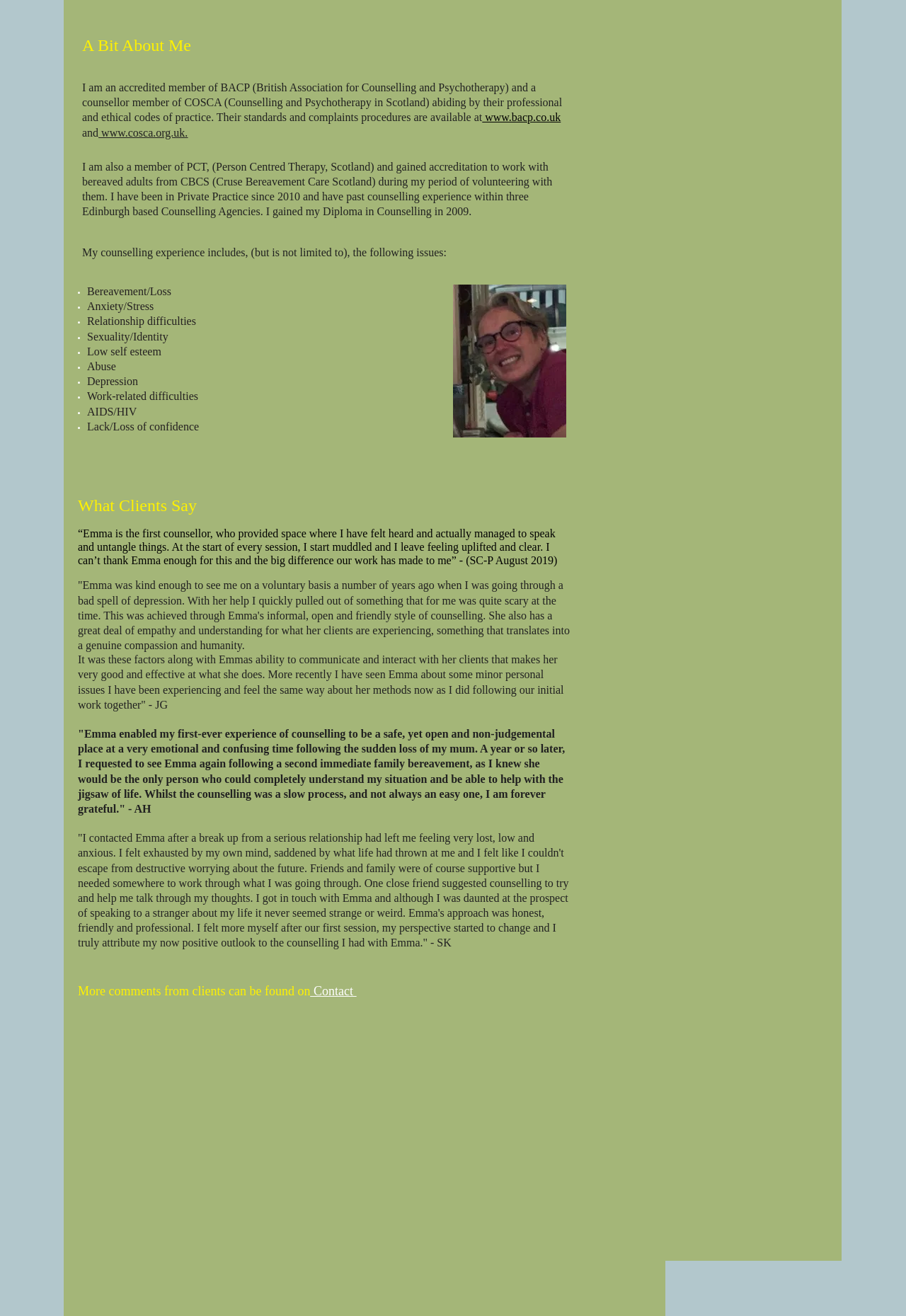What issues does the counsellor have experience with?
Please answer the question as detailed as possible.

The webpage lists several issues that the counsellor has experience with, including bereavement/loss, anxiety/stress, relationship difficulties, and more.